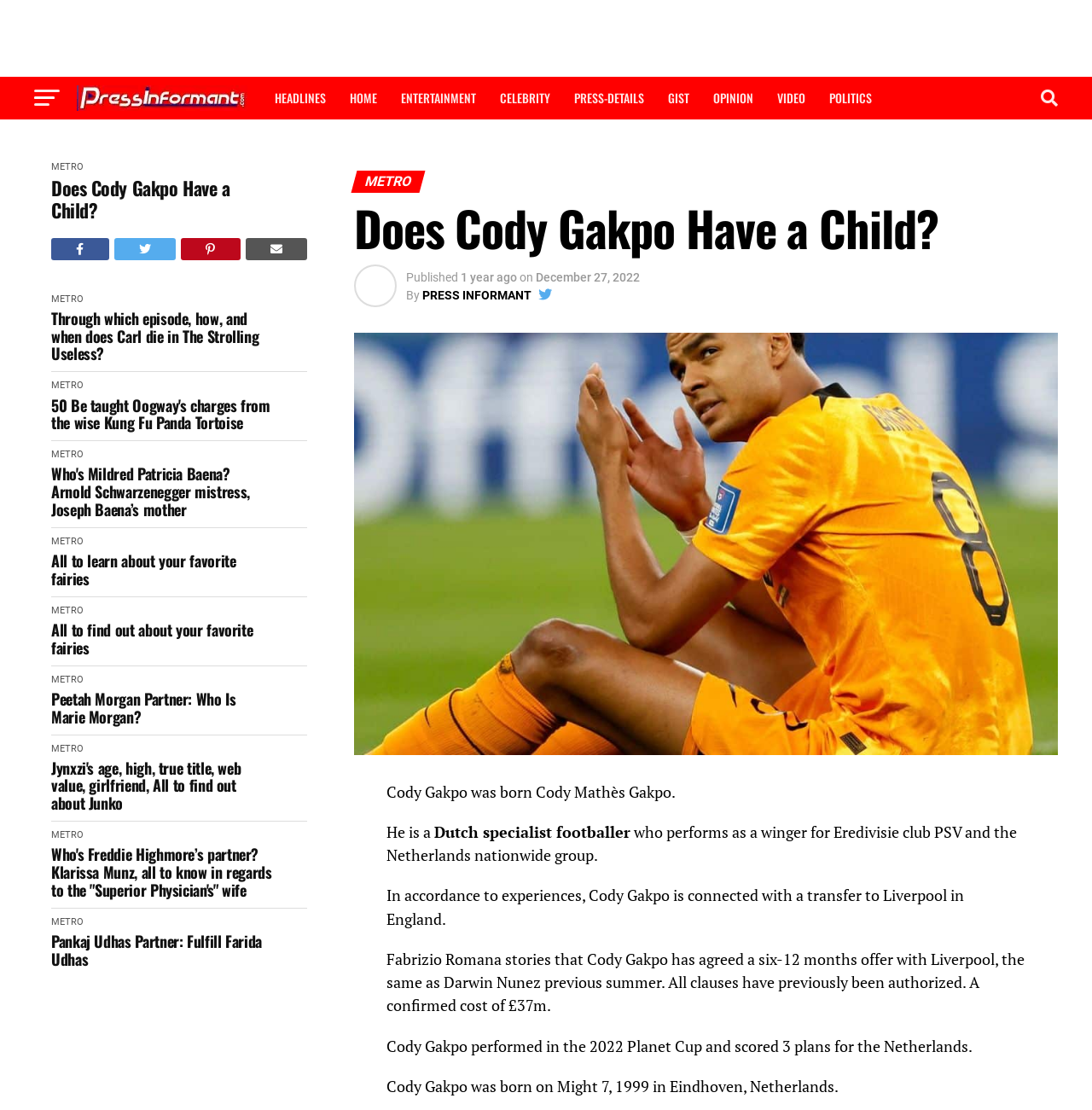Find the bounding box coordinates for the area you need to click to carry out the instruction: "Click on the 'HEADLINES' link". The coordinates should be four float numbers between 0 and 1, indicated as [left, top, right, bottom].

[0.242, 0.069, 0.308, 0.108]